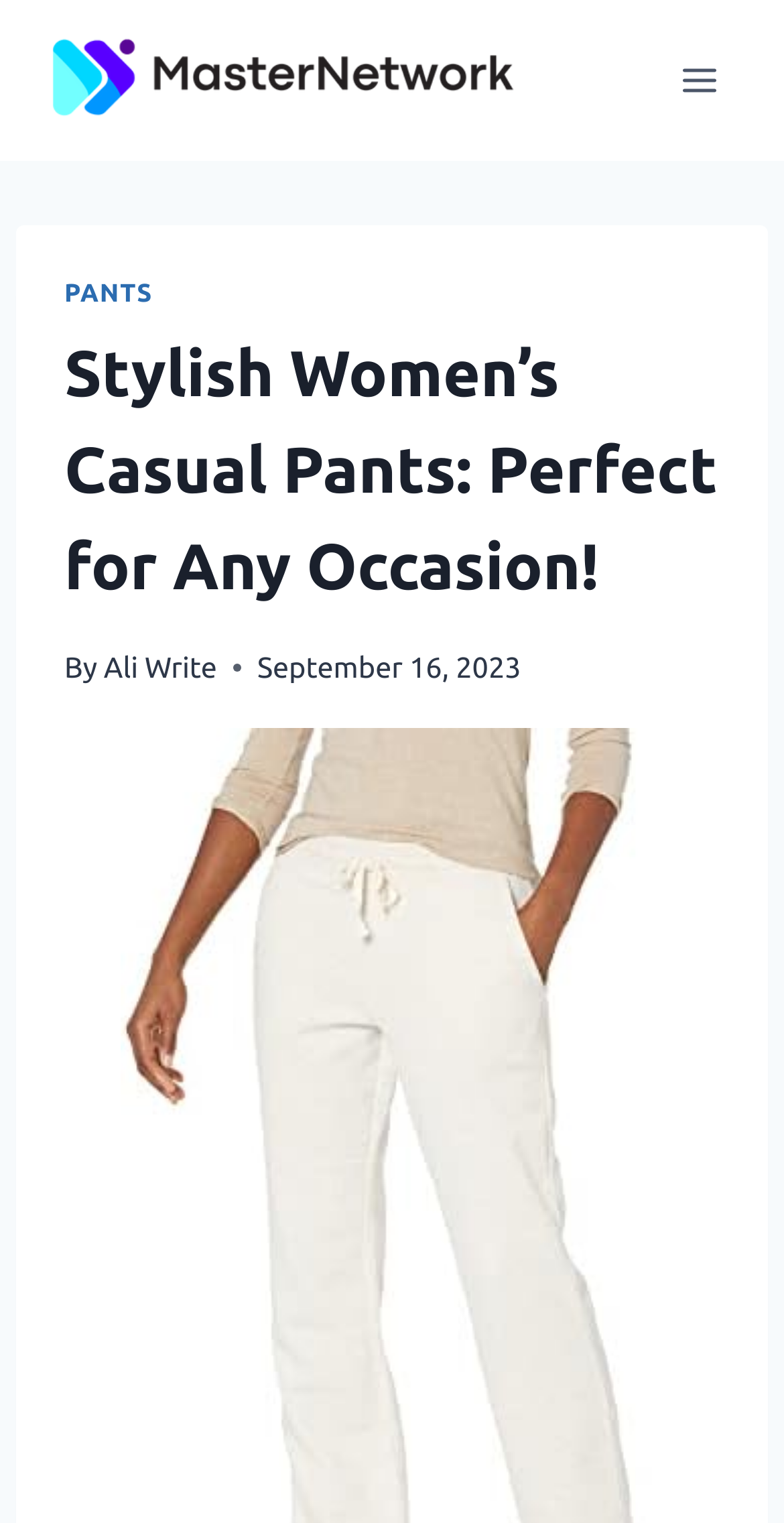What is the purpose of the button in the top-right corner?
Please answer the question as detailed as possible based on the image.

I found the answer by examining the button element in the top-right corner of the webpage, which has a text label 'Open menu', indicating that it is used to open a menu.